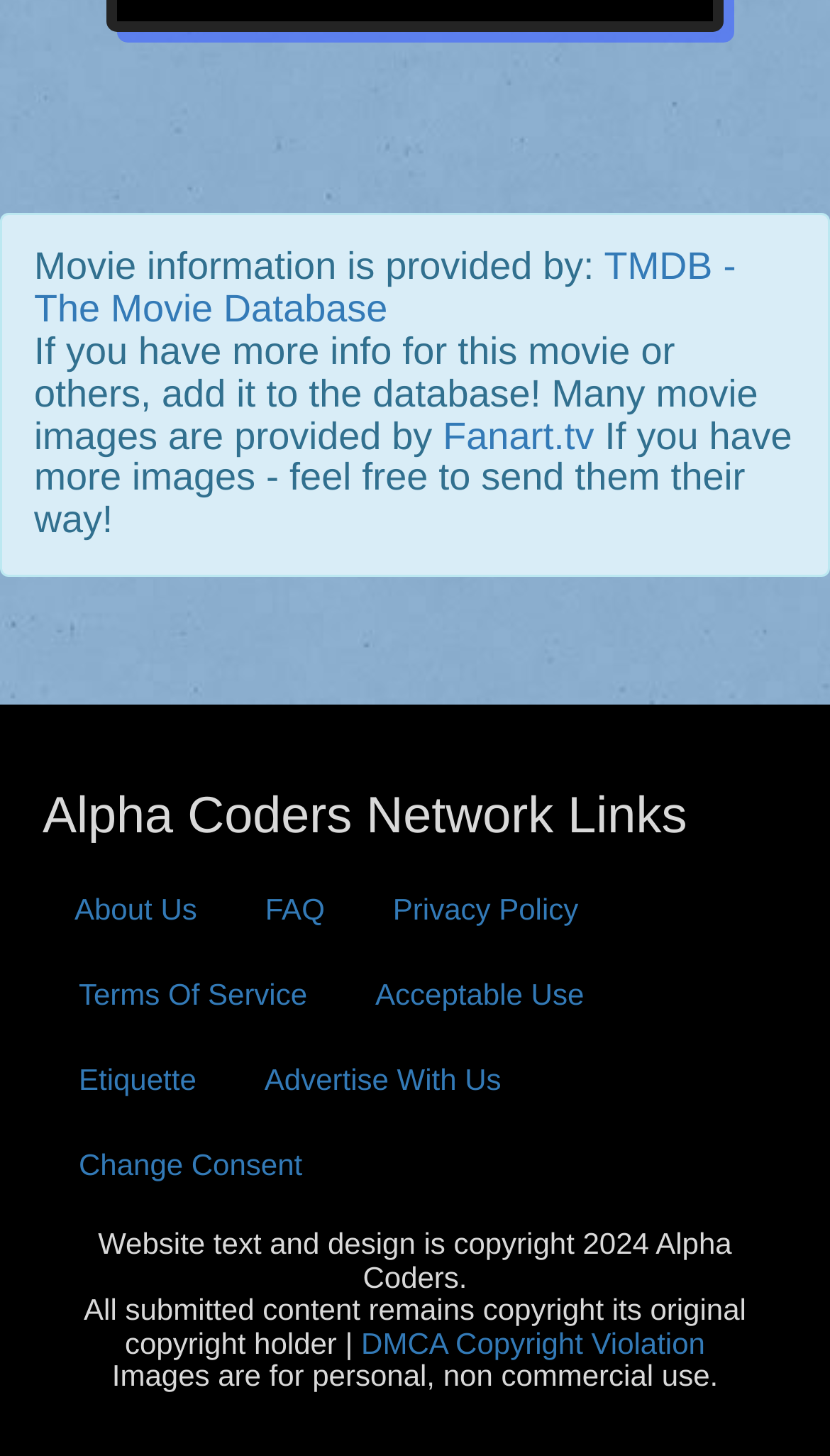Determine the bounding box for the UI element described here: "Advertise With Us".

[0.28, 0.713, 0.642, 0.771]